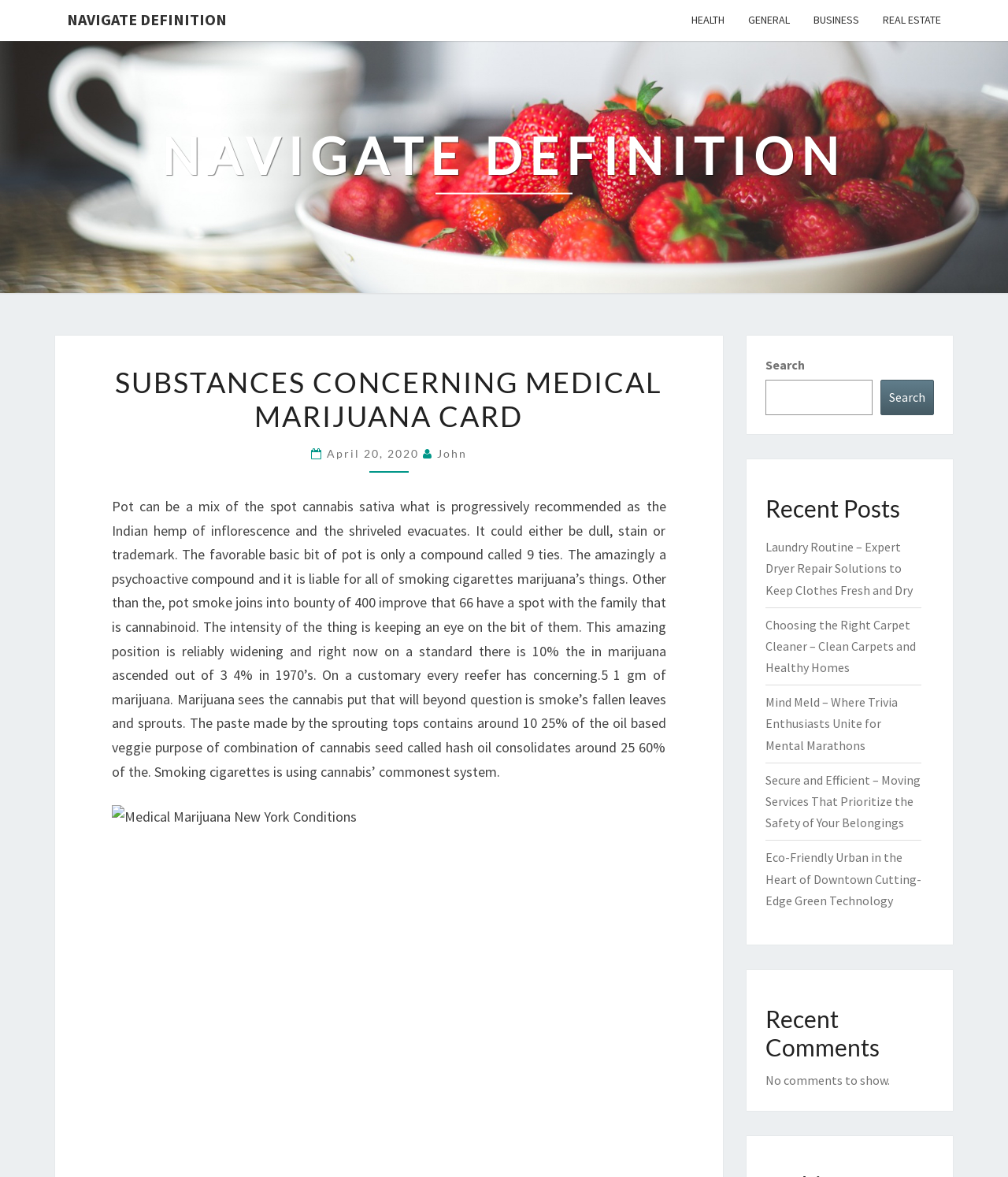Specify the bounding box coordinates of the area that needs to be clicked to achieve the following instruction: "View recent posts".

[0.759, 0.42, 0.927, 0.444]